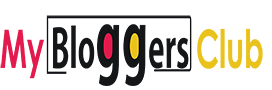Provide a comprehensive description of the image.

The image features the logo of "MyBloggersClub.com," a vibrant and creative representation that embodies the essence of the blogging community. The design showcases the name in a playful and engaging font, with the word "Bloggers" distinctly highlighted in alternating colors: pink, red, and yellow. This colorful typography not only captures attention but also reflects the dynamic nature of online blogging and content creation. The logo serves as a visual anchor for users navigating the site, signifying a welcoming platform for bloggers and readers alike to share insights, experiences, and support each other in the blogging journey.